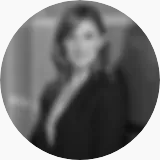What is Cristin M. Magee's area of expertise?
Relying on the image, give a concise answer in one word or a brief phrase.

Cannabis Law